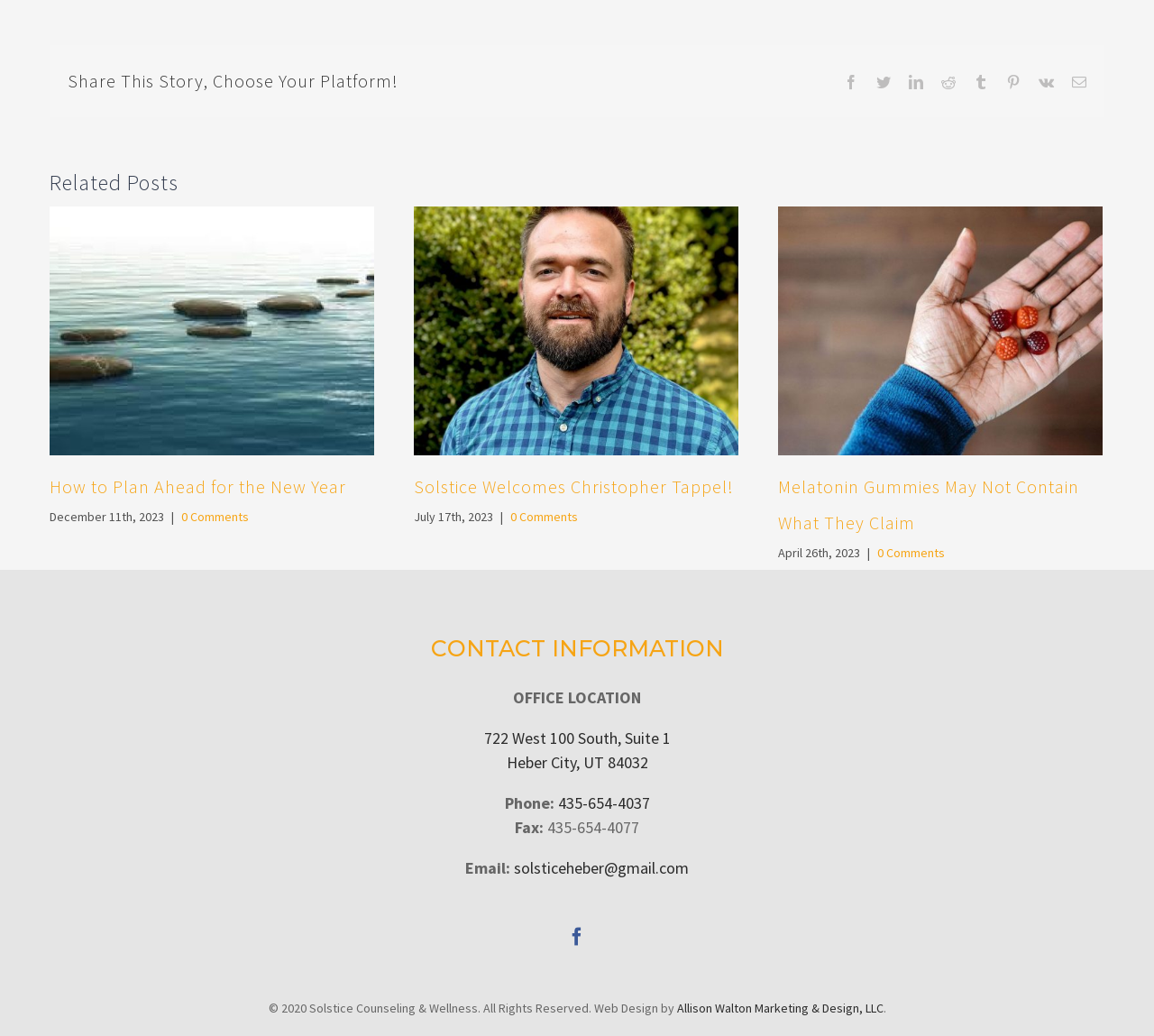What is the copyright information at the bottom of the webpage?
Offer a detailed and exhaustive answer to the question.

The copyright information at the bottom of the webpage specifies that the content is owned by Solstice Counseling & Wellness, with the year 2020 mentioned, indicating that the website's content is protected by copyright law.